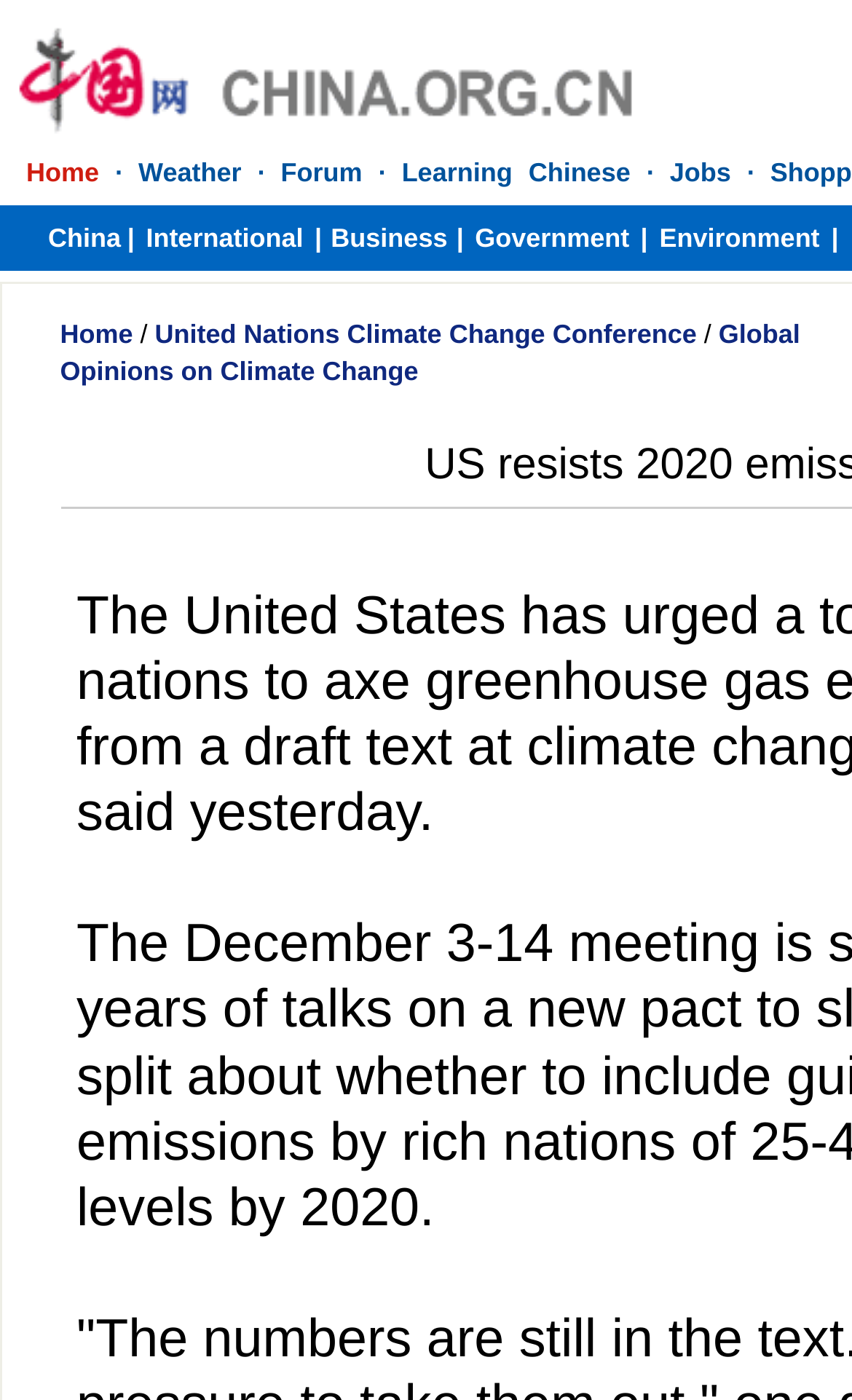Identify the bounding box coordinates of the element that should be clicked to fulfill this task: "Visit the Weather page". The coordinates should be provided as four float numbers between 0 and 1, i.e., [left, top, right, bottom].

[0.162, 0.112, 0.283, 0.133]